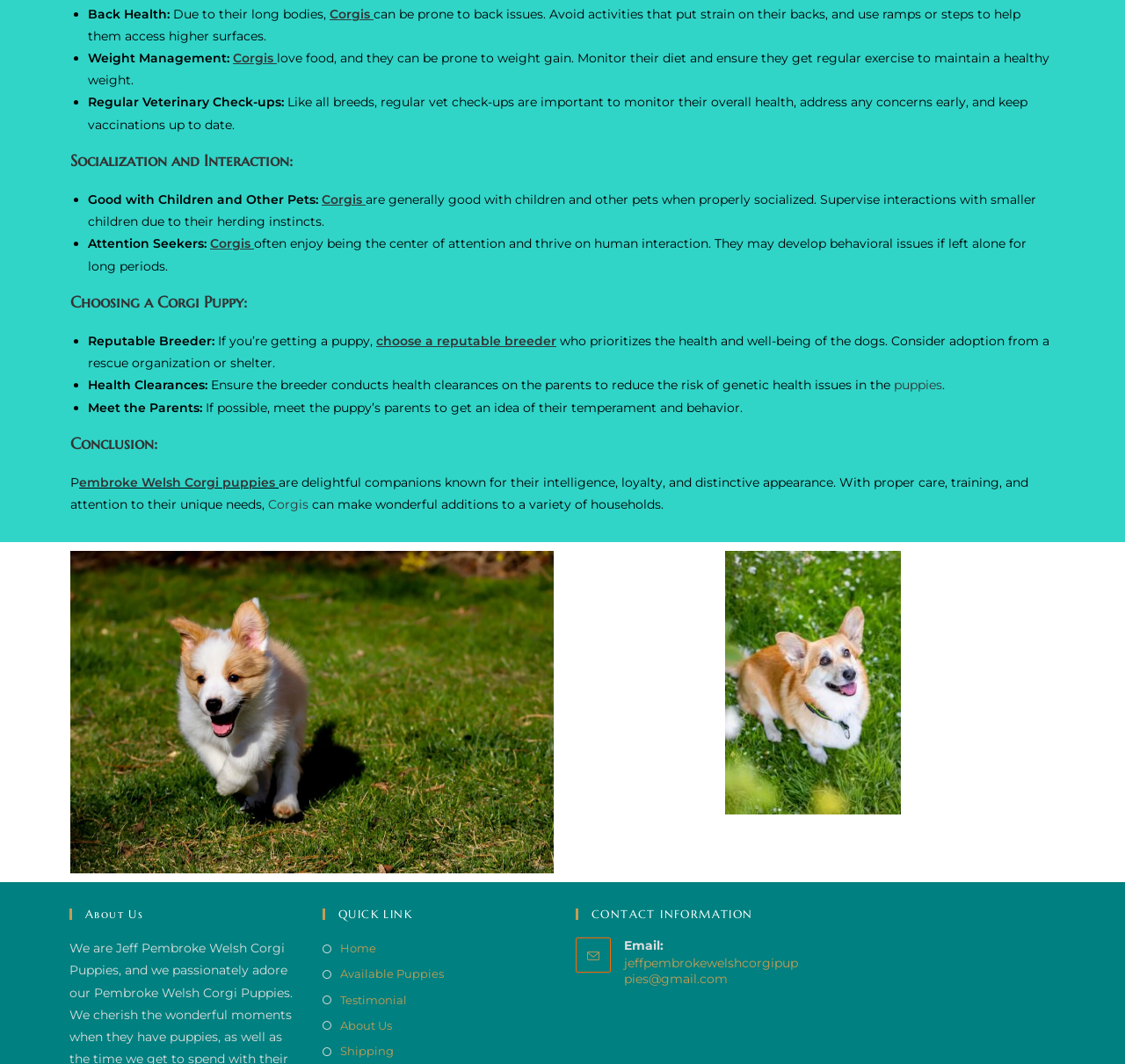What is the email address provided for contact information?
Give a detailed explanation using the information visible in the image.

The webpage provides an email address, jeffpembrokewelshcorgipuppies@gmail.com, as part of the contact information for users to reach out to.